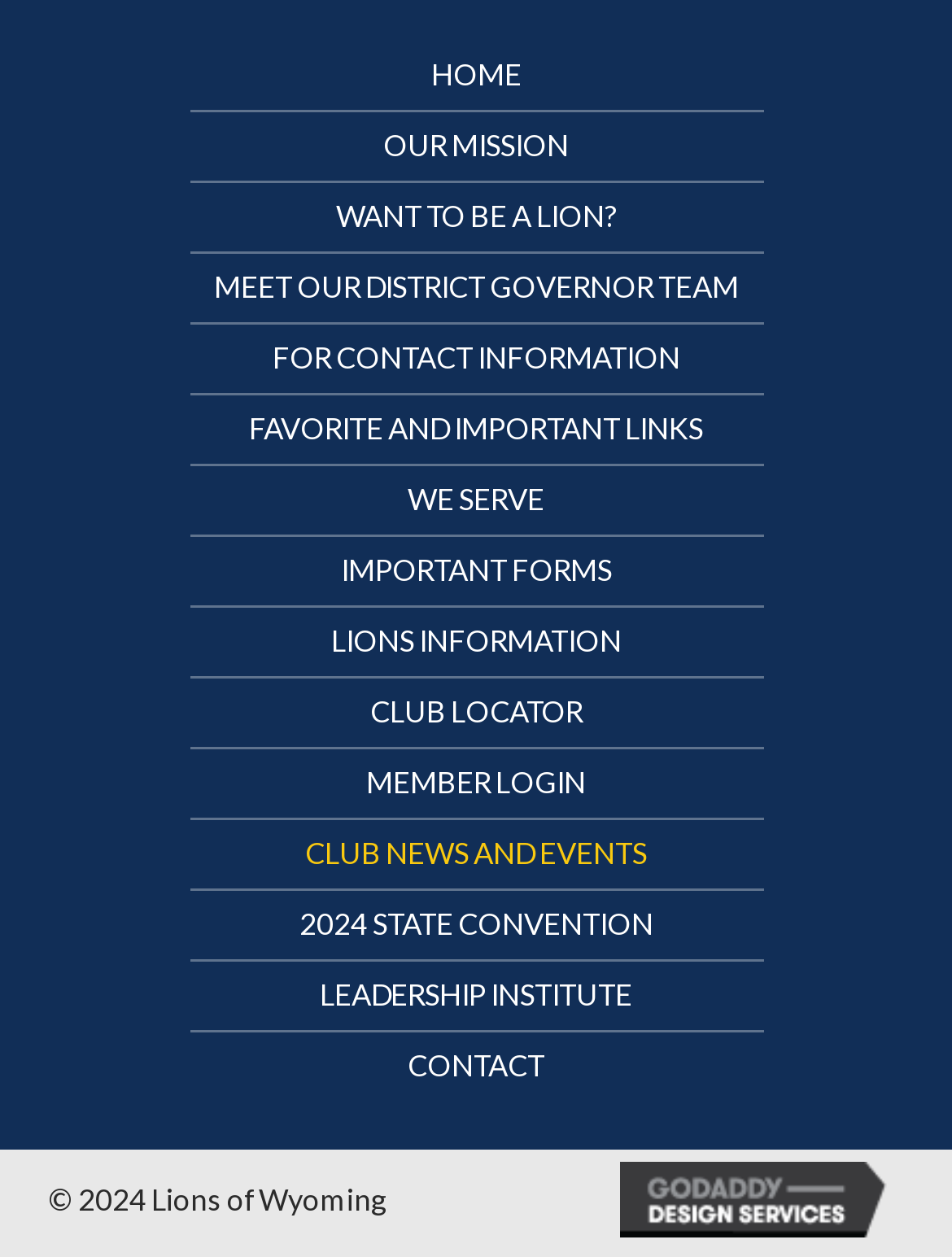What is the copyright year of the website?
Based on the visual details in the image, please answer the question thoroughly.

I found the StaticText element '© 2024 Lions of Wyoming' at the bottom of the webpage, which indicates the copyright year of the website.